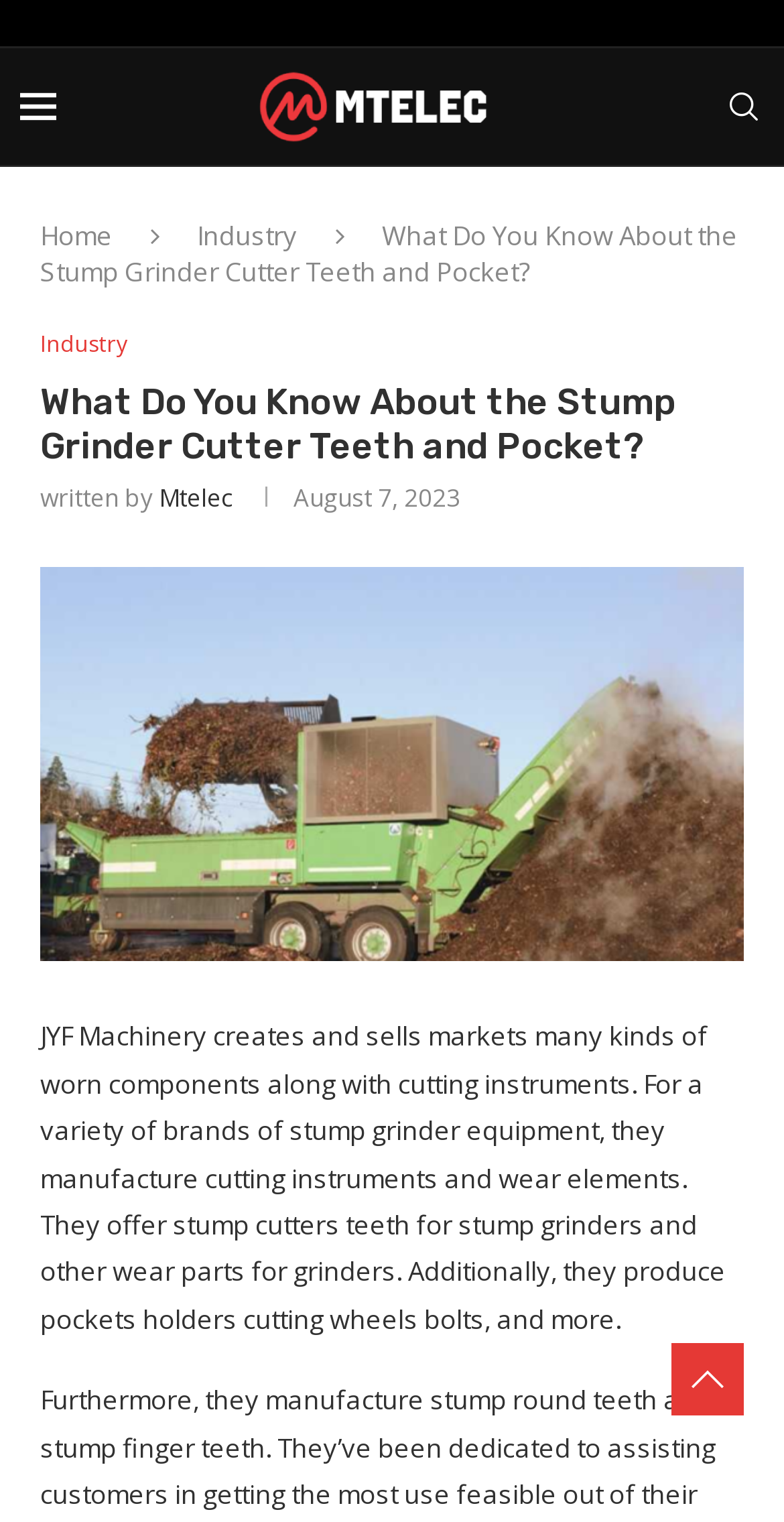Respond to the question with just a single word or phrase: 
What is the purpose of the pockets mentioned in the text?

holders